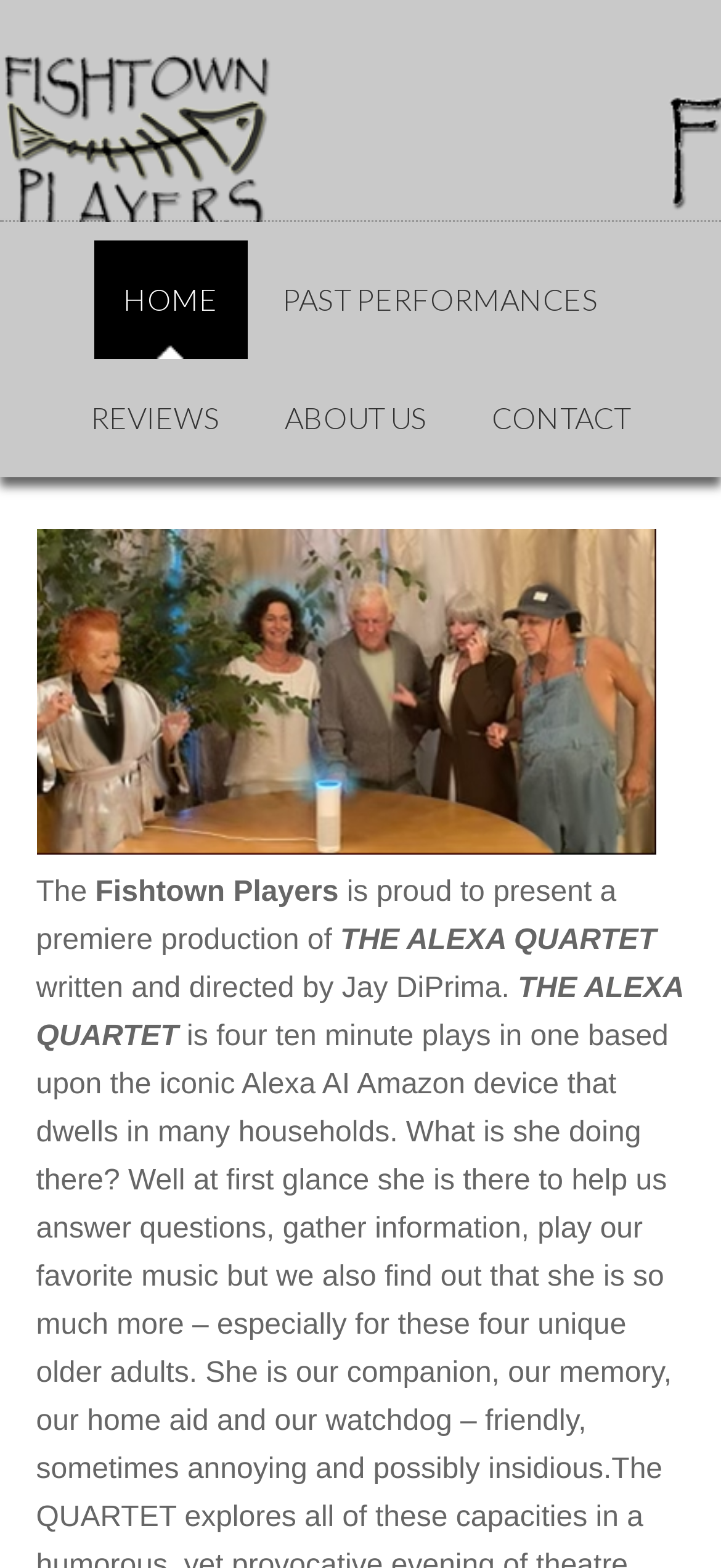Provide the bounding box coordinates of the HTML element described by the text: "Past Performances".

[0.35, 0.153, 0.871, 0.229]